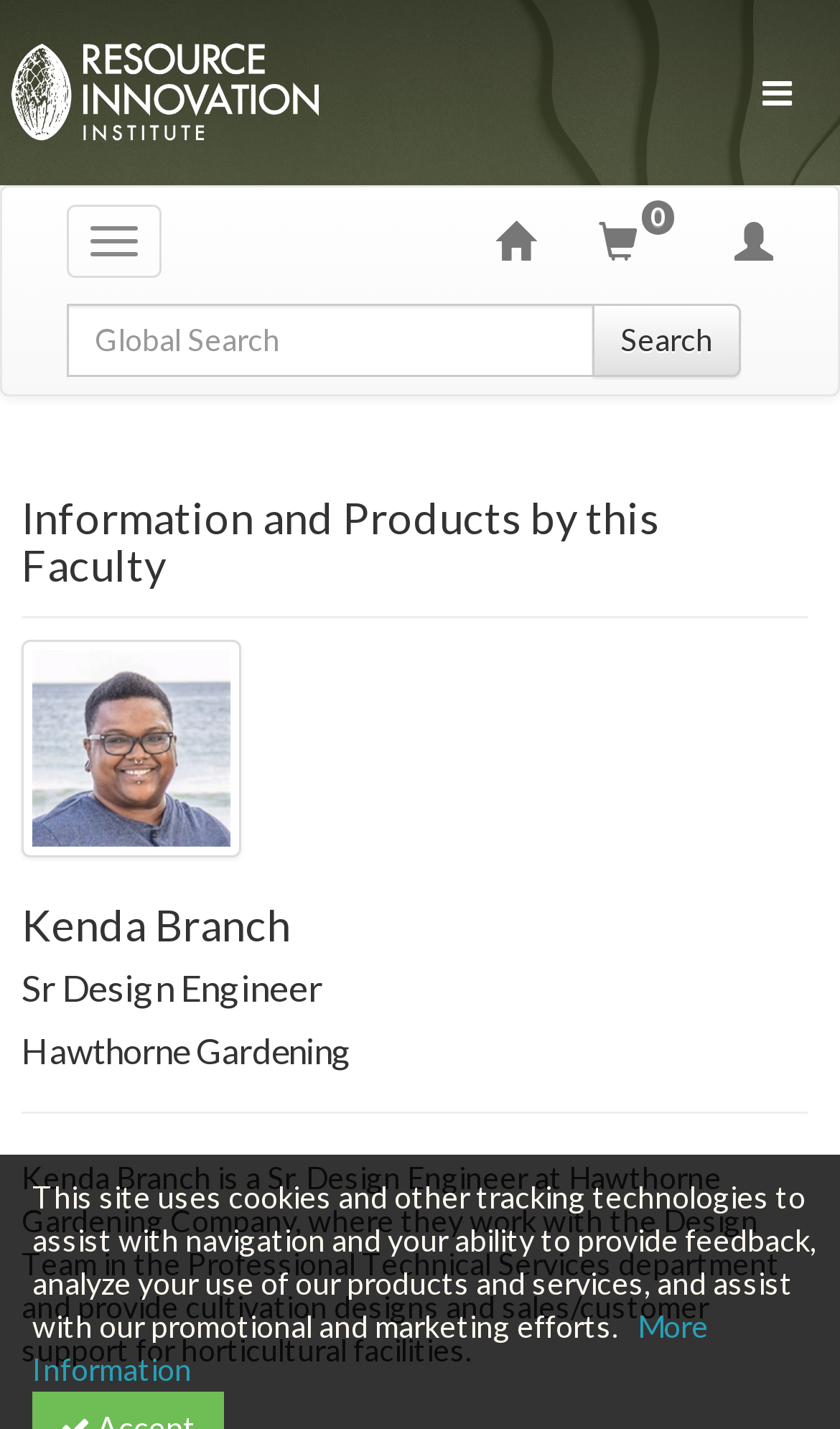Answer this question using a single word or a brief phrase:
What company does Kenda Branch work for?

Hawthorne Gardening Company